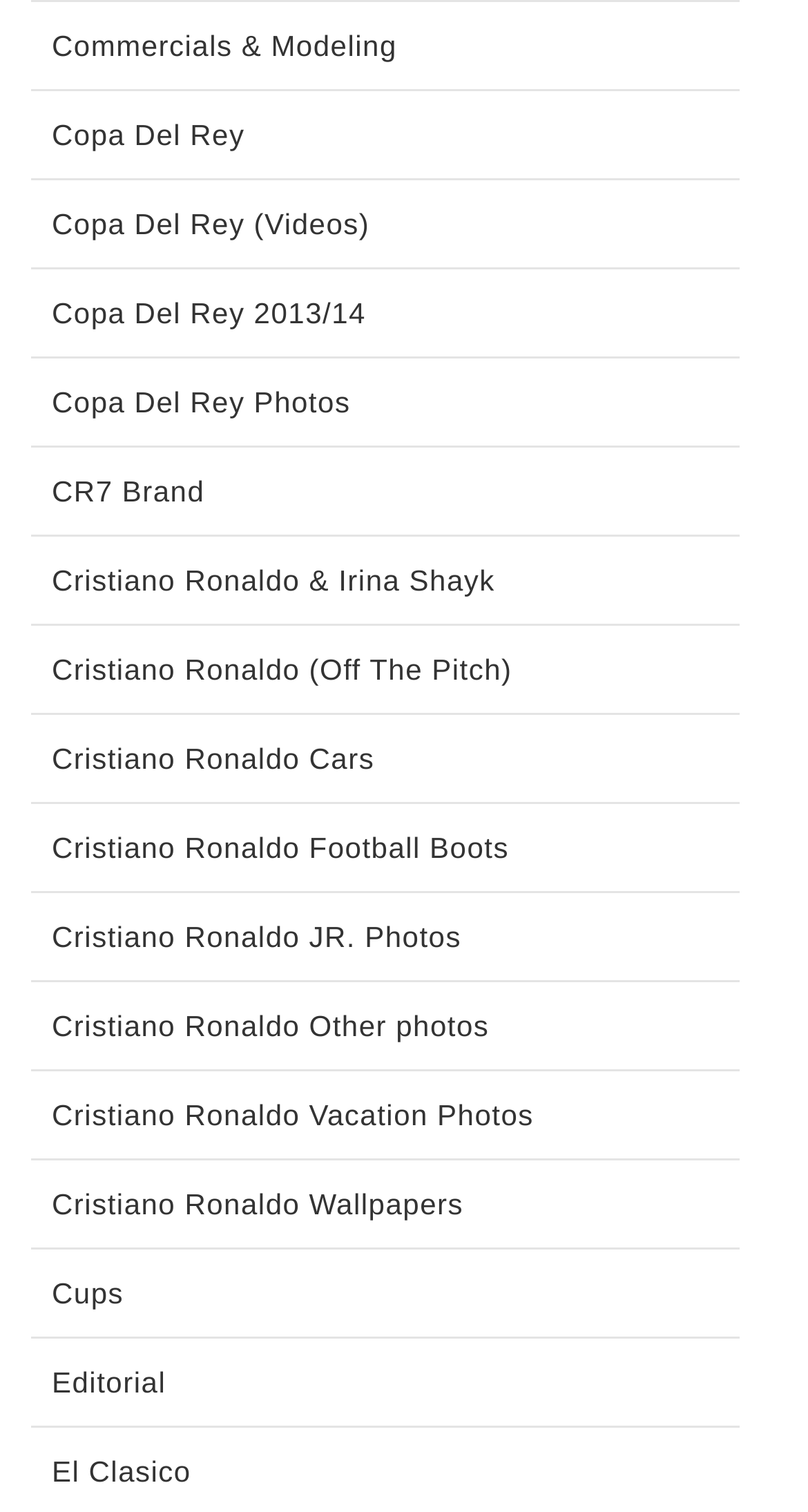How many links are related to Cristiano Ronaldo?
Examine the image and give a concise answer in one word or a short phrase.

7